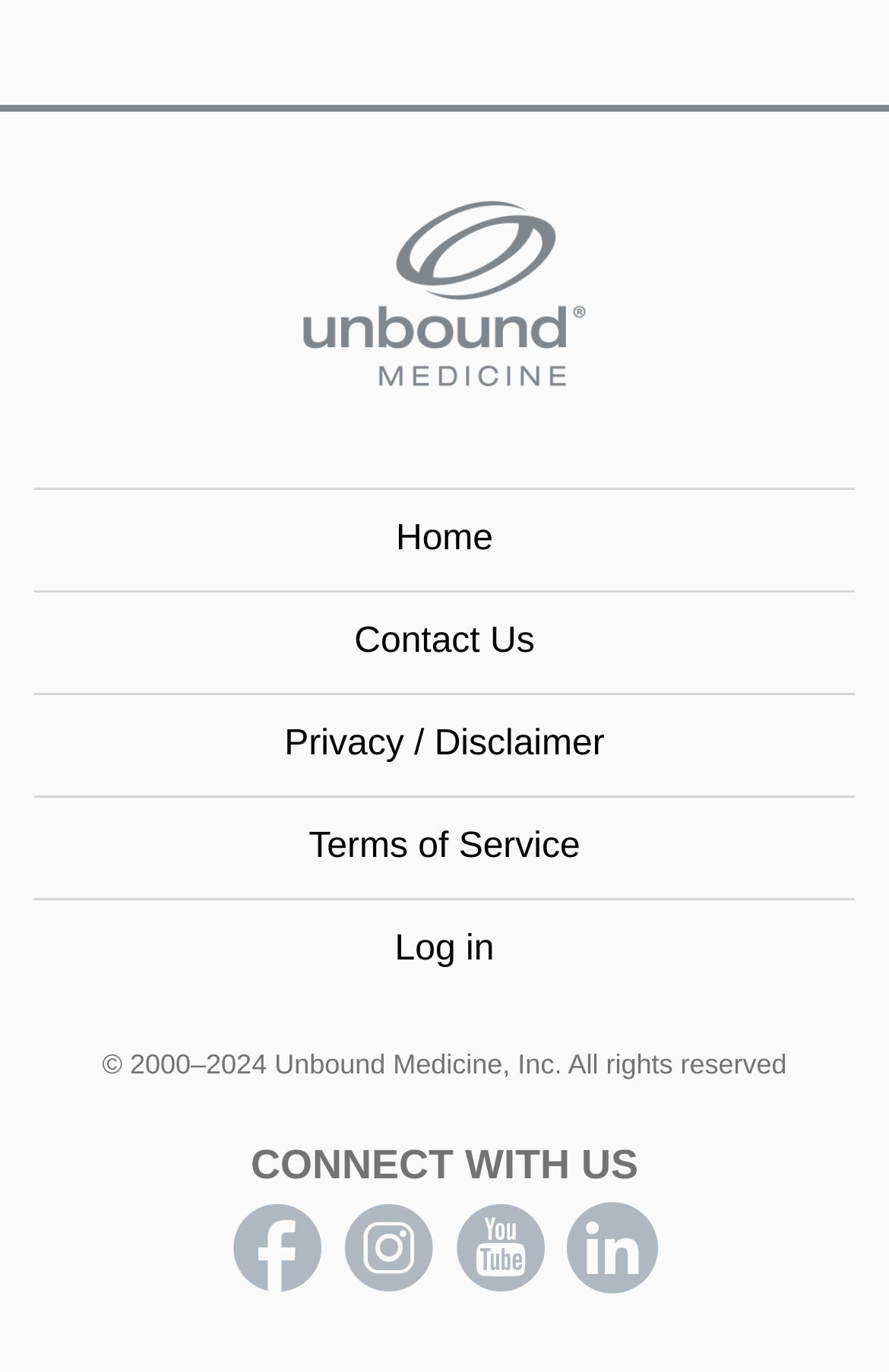Can you show the bounding box coordinates of the region to click on to complete the task described in the instruction: "Browse software catalog"?

None